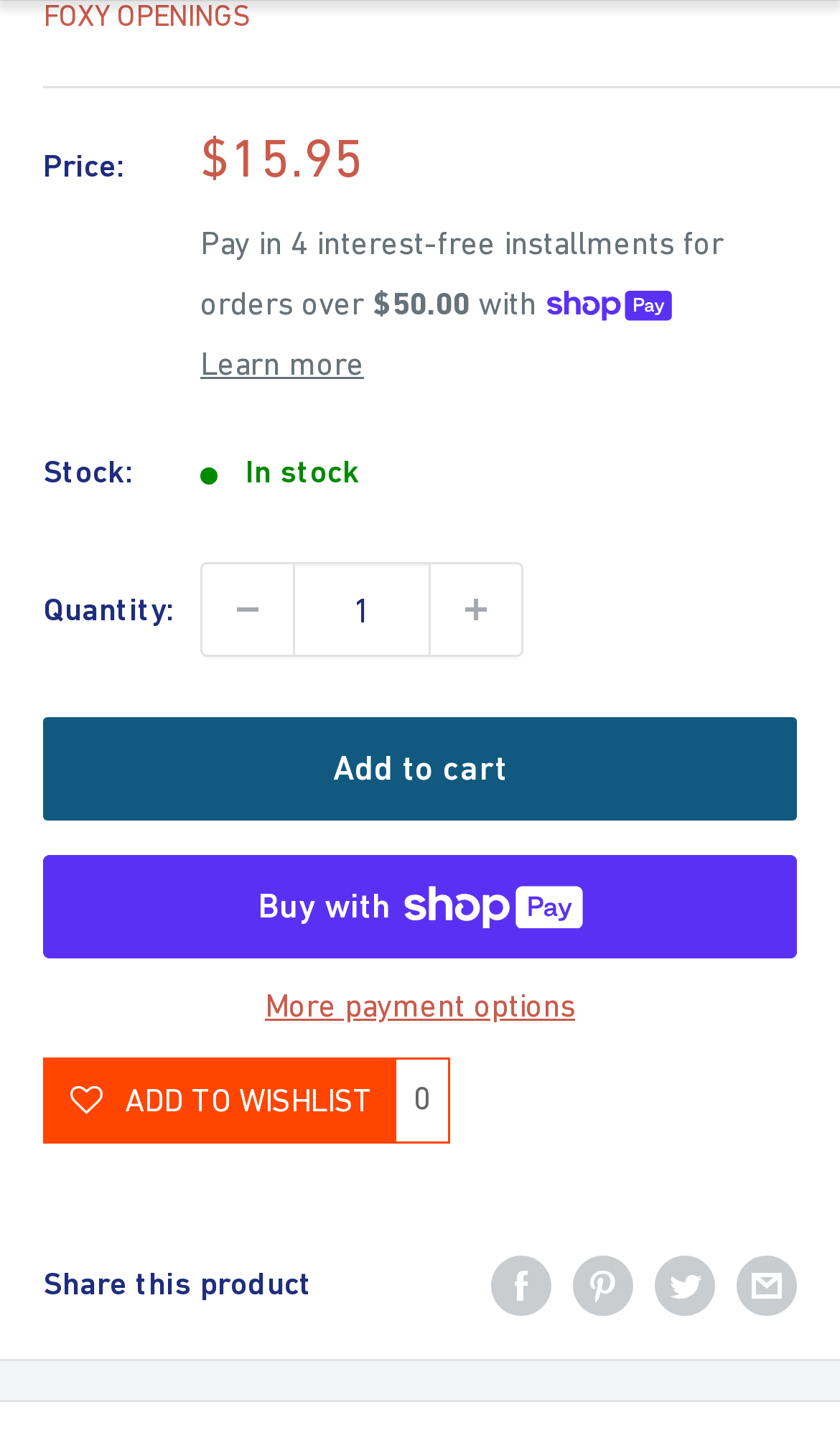Please identify the bounding box coordinates for the region that you need to click to follow this instruction: "Click the 'Add to cart' button".

[0.051, 0.495, 0.949, 0.567]